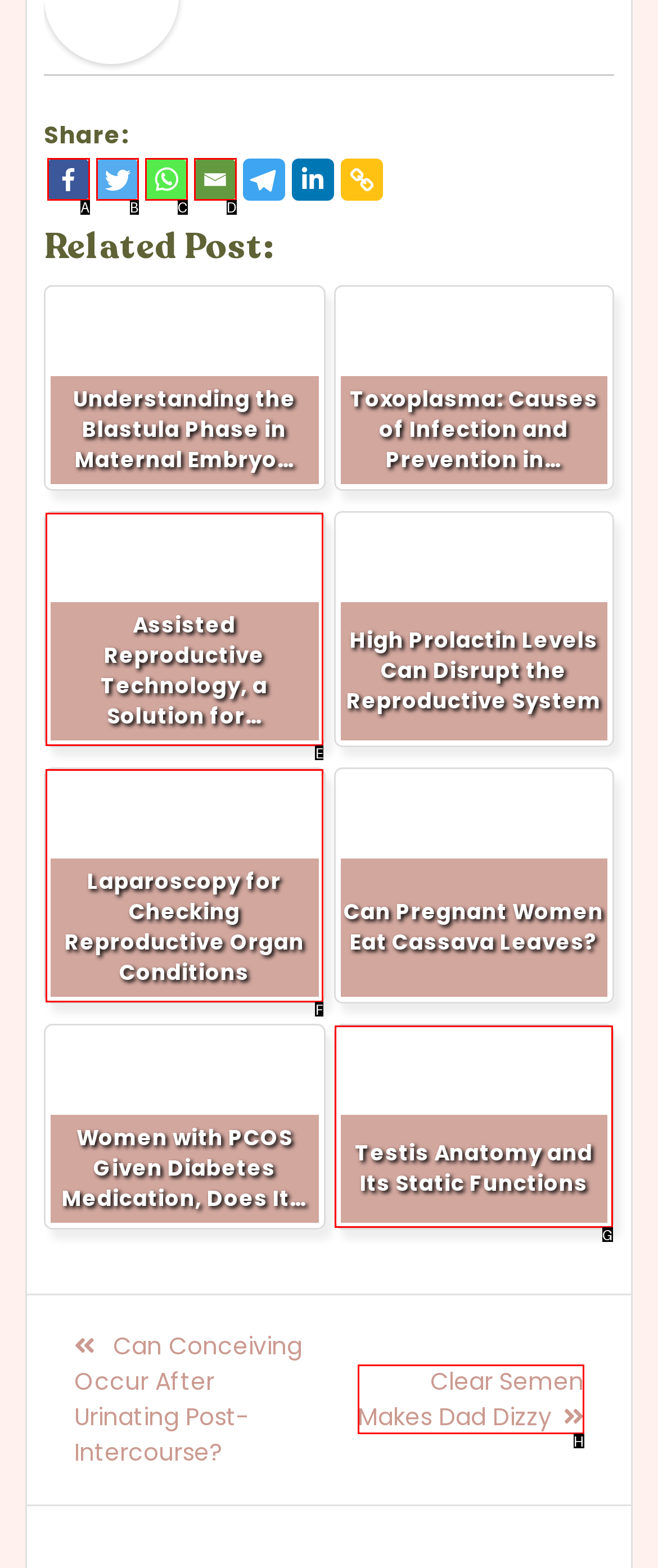Decide which UI element to click to accomplish the task: Read 'Testis Anatomy and Its Static Functions'
Respond with the corresponding option letter.

G